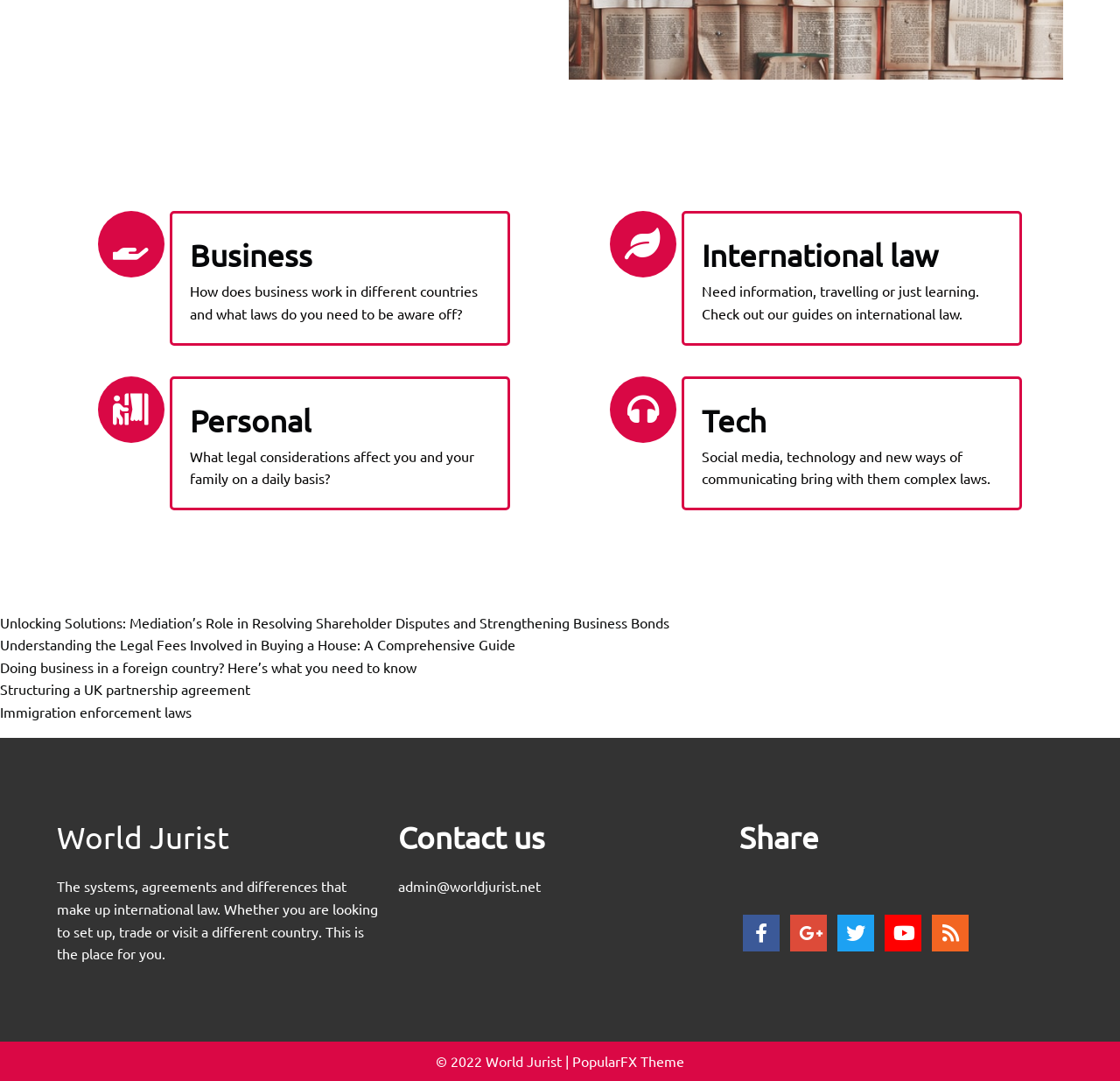What is the purpose of the 'World Jurist' webpage?
Please respond to the question with a detailed and well-explained answer.

The webpage has a heading 'World Jurist' and a static text that says 'The systems, agreements and differences that make up international law. Whether you are looking to set up, trade or visit a different country. This is the place for you.' This suggests that the purpose of the webpage is to provide information and resources related to international law and trade.